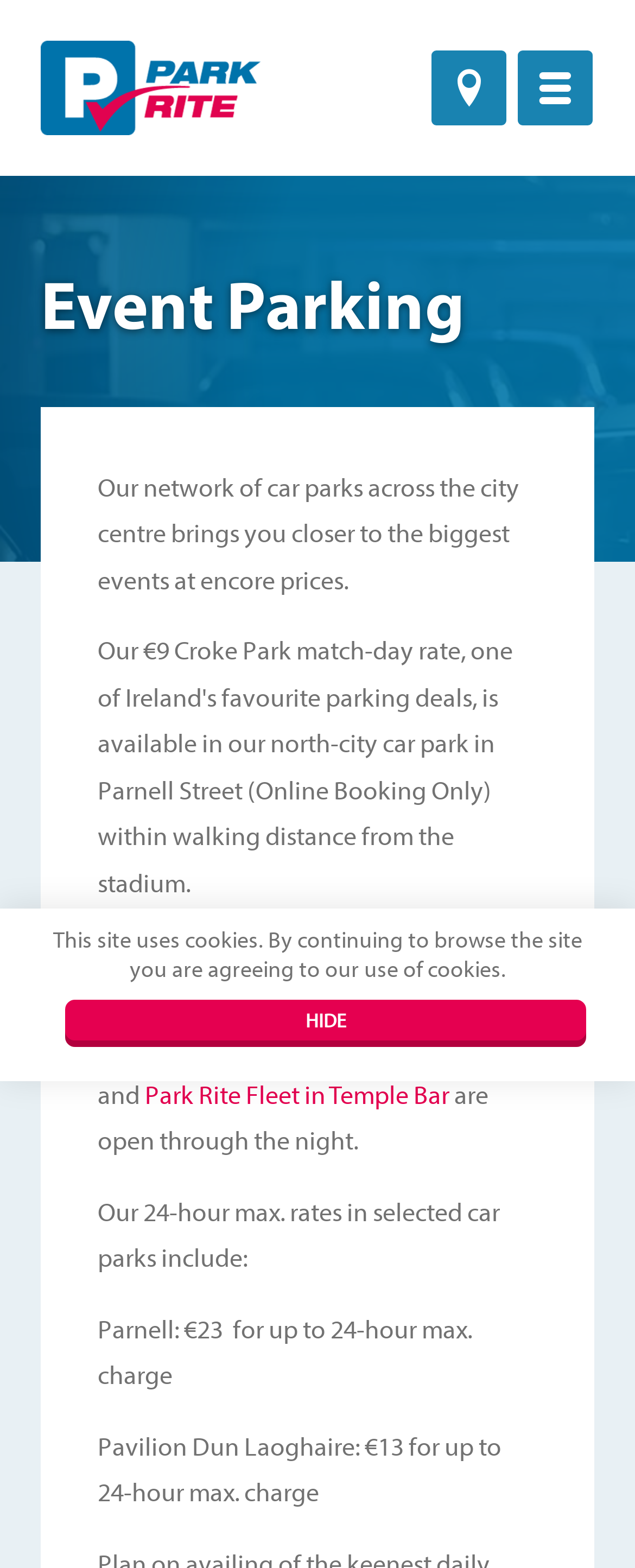What is the price of parking in Pavilion Dun Laoghaire for up to 24 hours?
Provide a detailed answer to the question, using the image to inform your response.

The price of parking in Pavilion Dun Laoghaire for up to 24 hours can be found in the text description on the page, which states 'Pavilion Dun Laoghaire: €13 for up to 24-hour max. charge'.